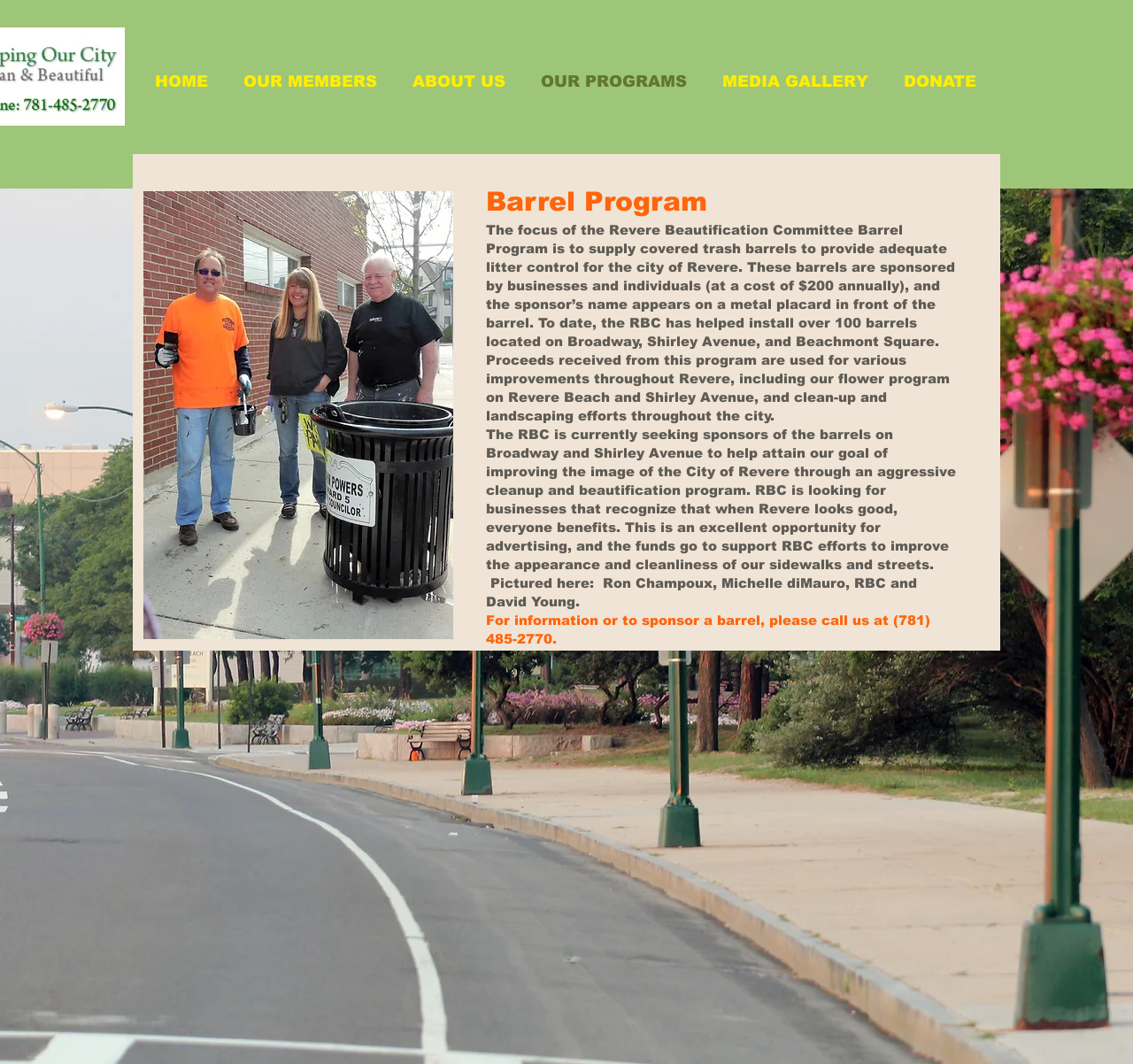What is the purpose of the funds received from the Barrel Program?
Answer the question with detailed information derived from the image.

The webpage content explains that the proceeds received from the Barrel Program are used for various improvements throughout Revere, including the flower program on Revere Beach and Shirley Avenue, and clean-up and landscaping efforts throughout the city.